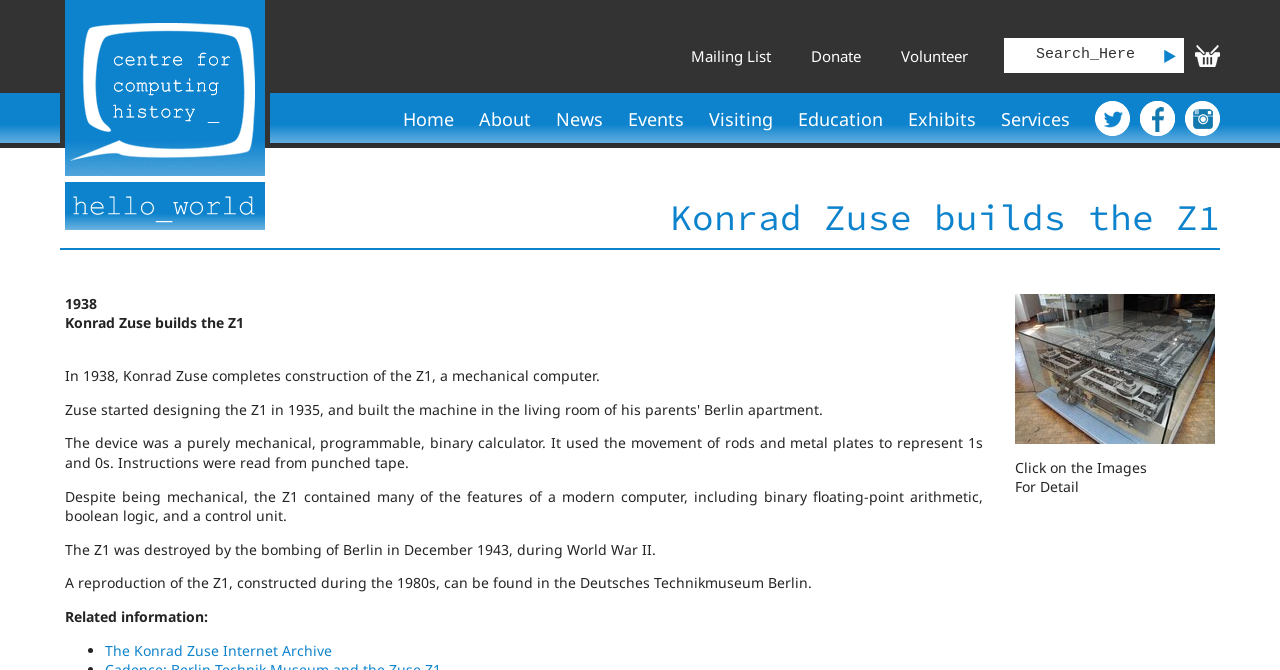Locate the bounding box coordinates of the segment that needs to be clicked to meet this instruction: "Learn about Konrad Zuse".

[0.793, 0.64, 0.949, 0.668]